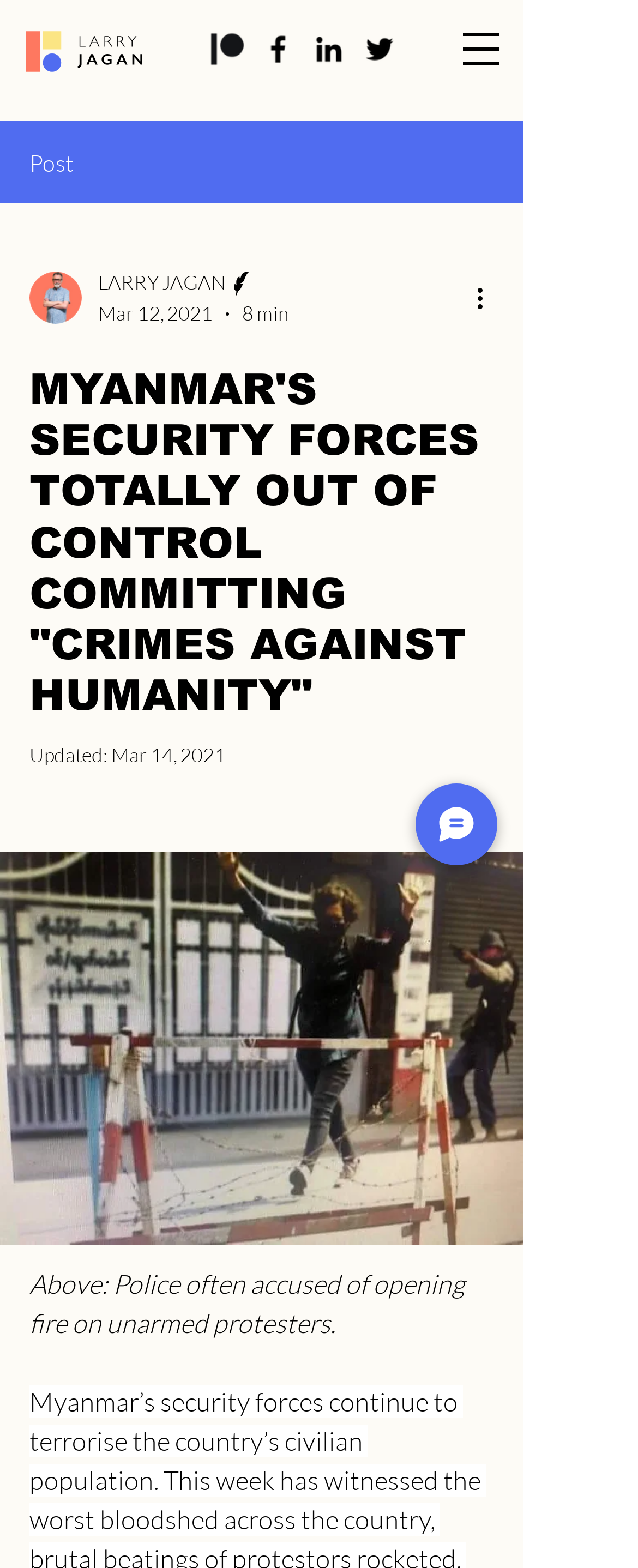For the following element description, predict the bounding box coordinates in the format (top-left x, top-left y, bottom-right x, bottom-right y). All values should be floating point numbers between 0 and 1. Description: aria-label="Digital-Patreon-Logo_Black"

[0.328, 0.02, 0.385, 0.043]